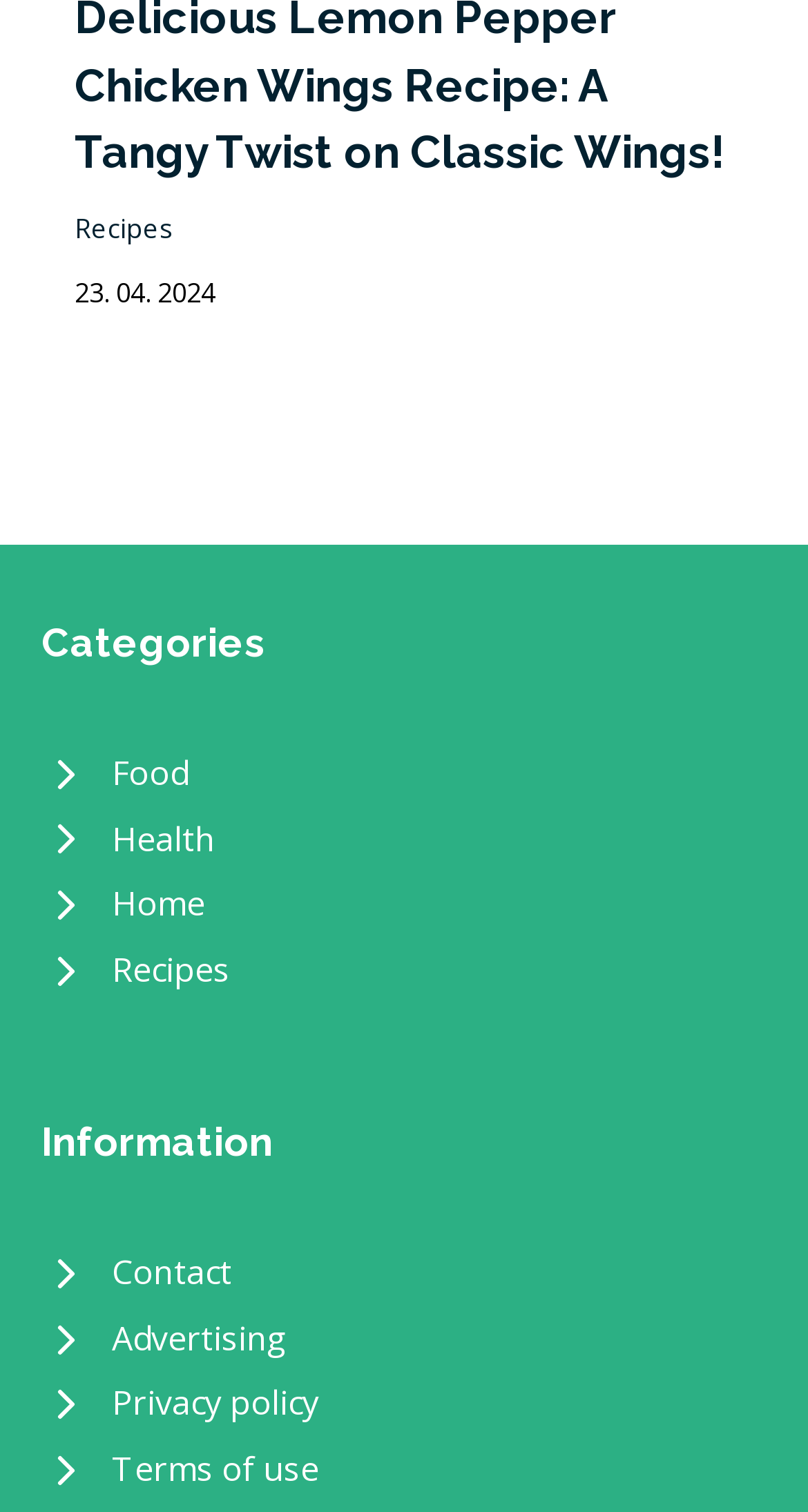Please predict the bounding box coordinates (top-left x, top-left y, bottom-right x, bottom-right y) for the UI element in the screenshot that fits the description: Health

[0.051, 0.534, 0.949, 0.577]